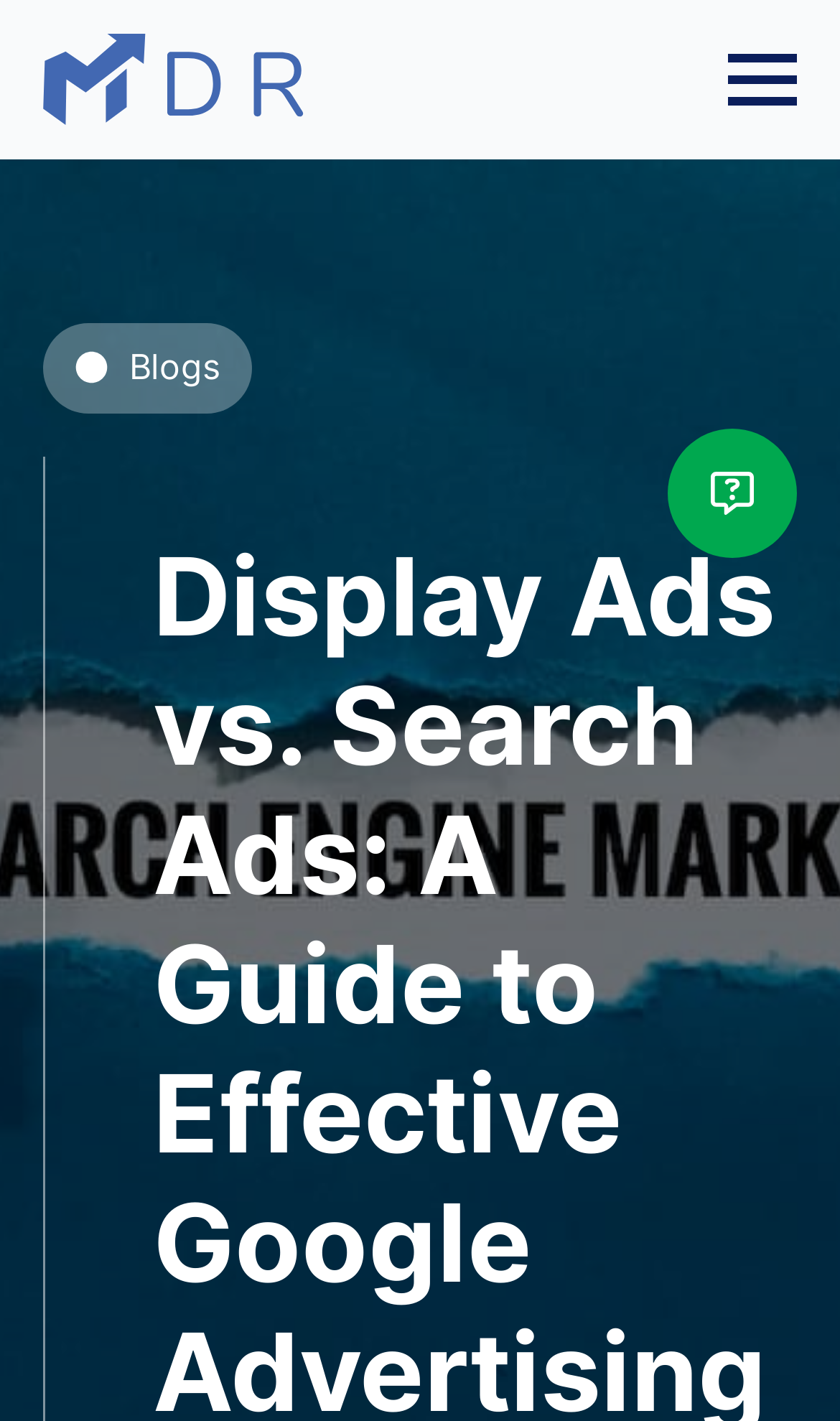Respond with a single word or phrase:
How many navigation links are there?

3